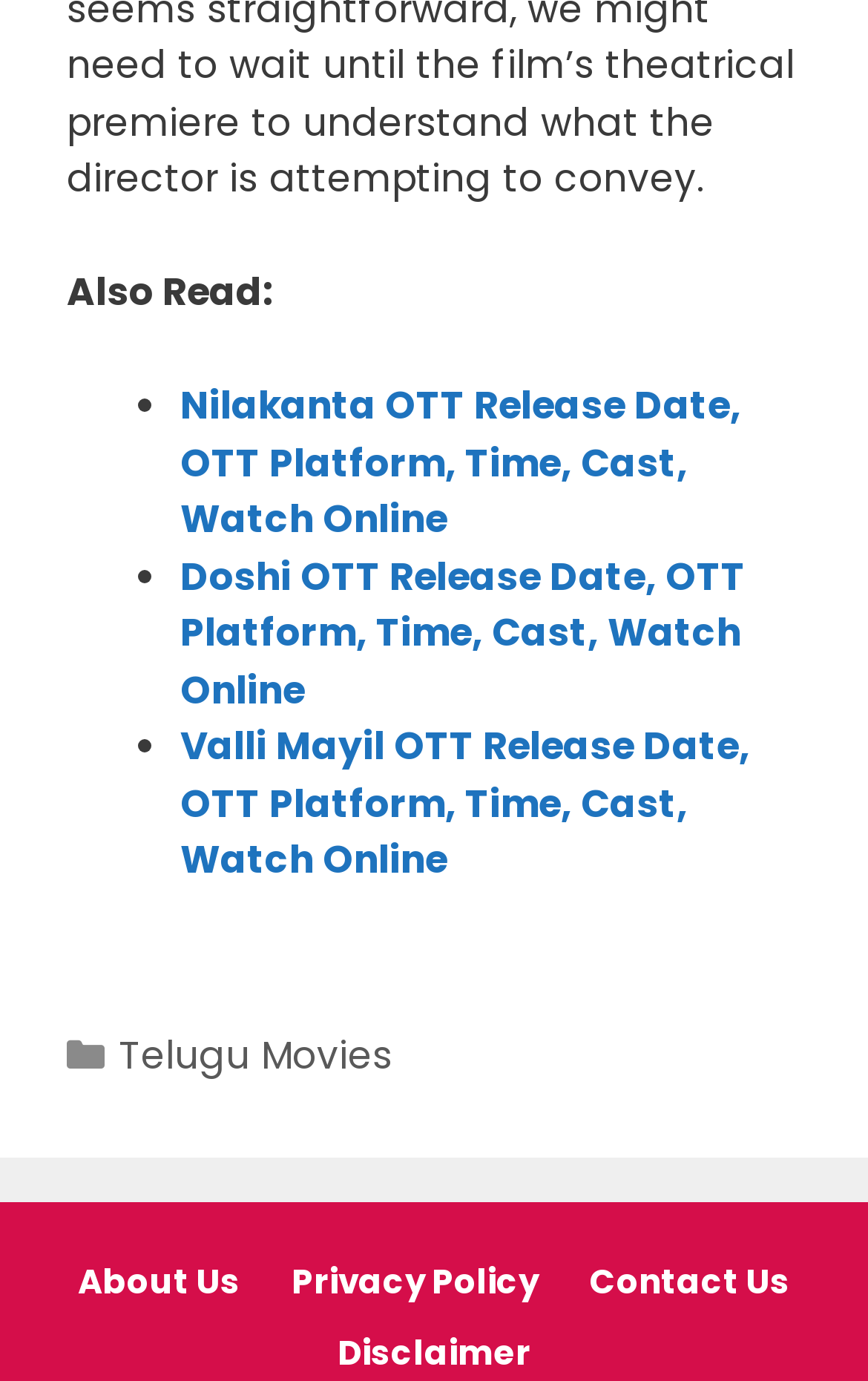Please indicate the bounding box coordinates of the element's region to be clicked to achieve the instruction: "read about Valli Mayil OTT Release Date". Provide the coordinates as four float numbers between 0 and 1, i.e., [left, top, right, bottom].

[0.208, 0.521, 0.864, 0.642]